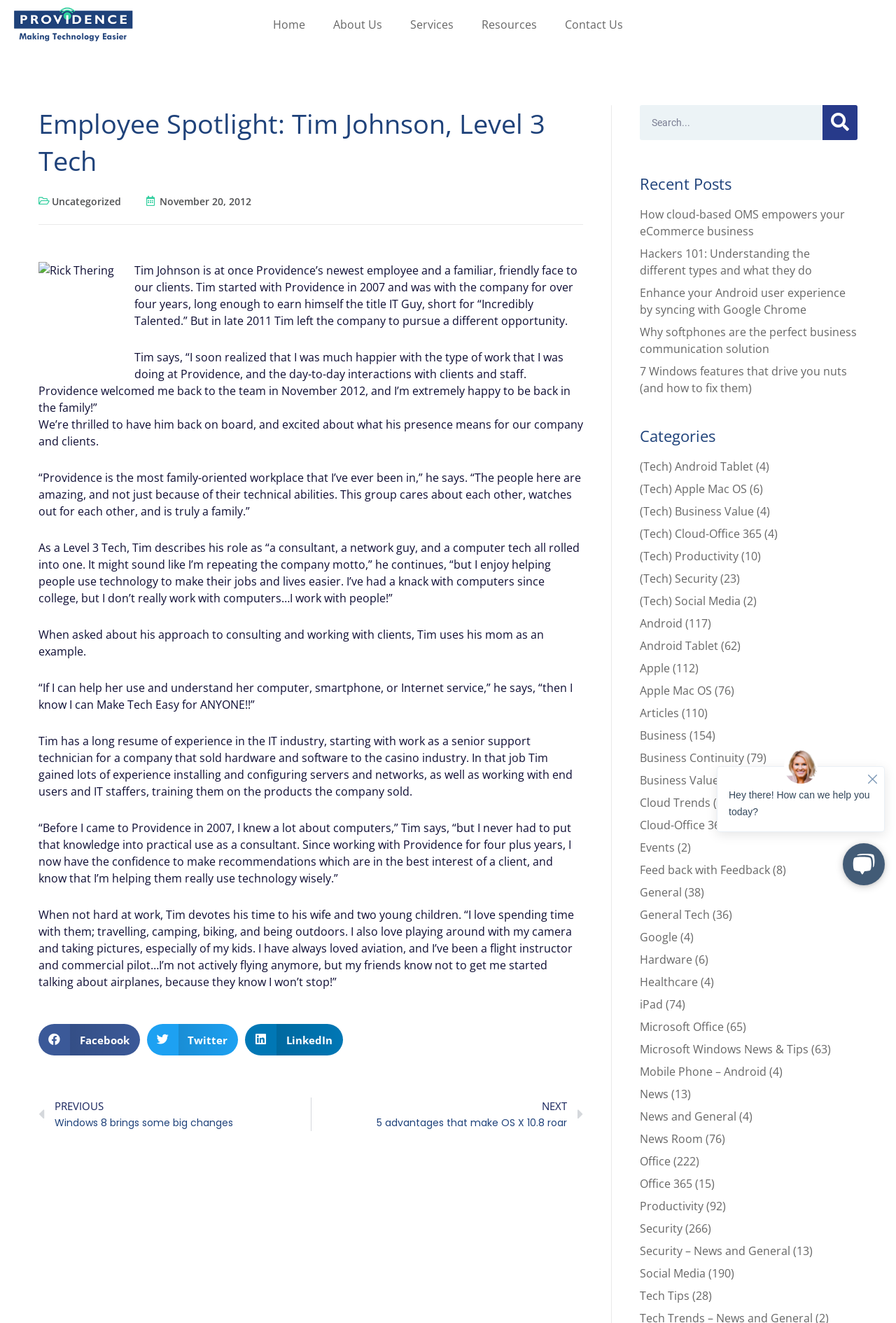Find the bounding box coordinates for the area you need to click to carry out the instruction: "Search for something". The coordinates should be four float numbers between 0 and 1, indicated as [left, top, right, bottom].

[0.714, 0.079, 0.957, 0.106]